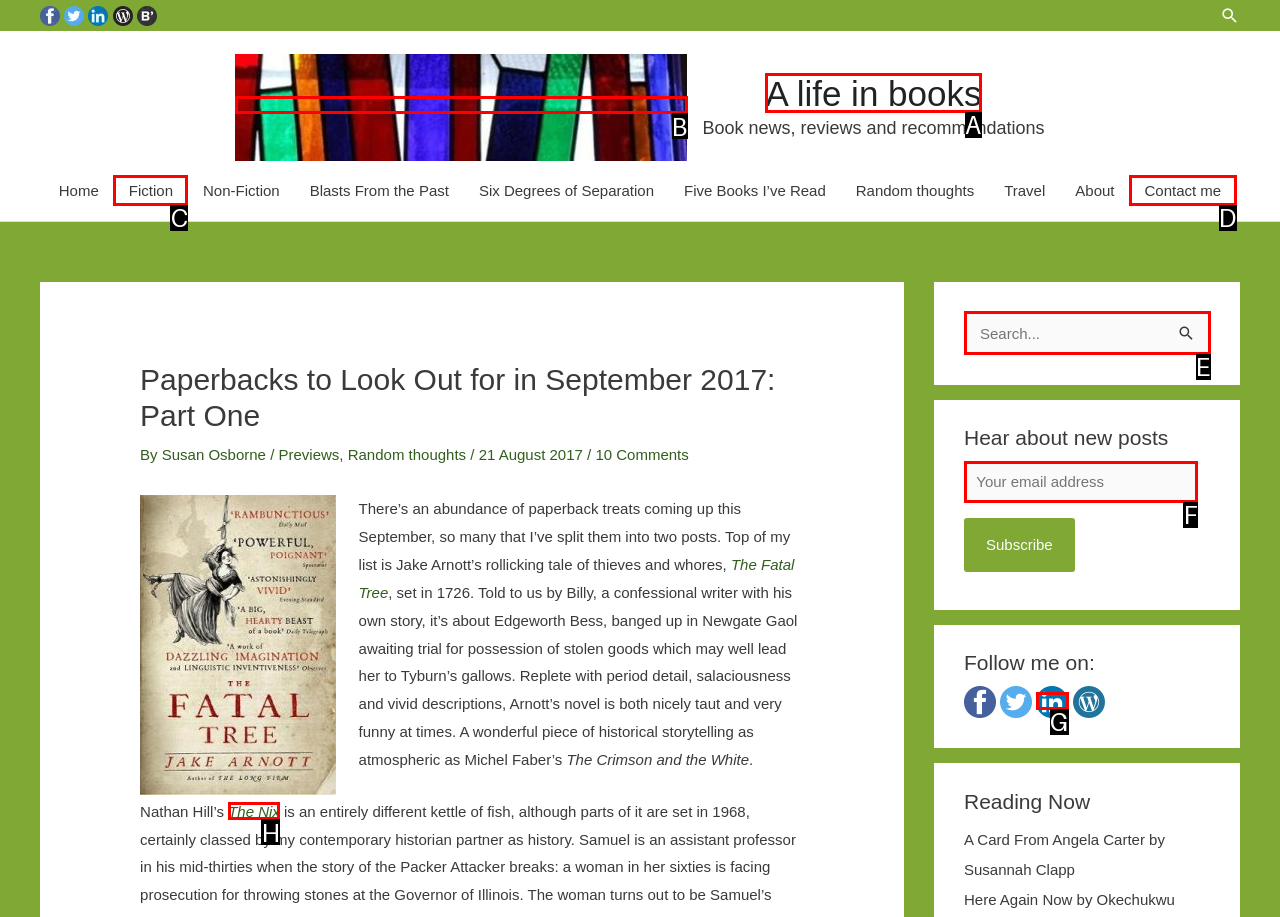Match the element description to one of the options: Contact me
Respond with the corresponding option's letter.

D